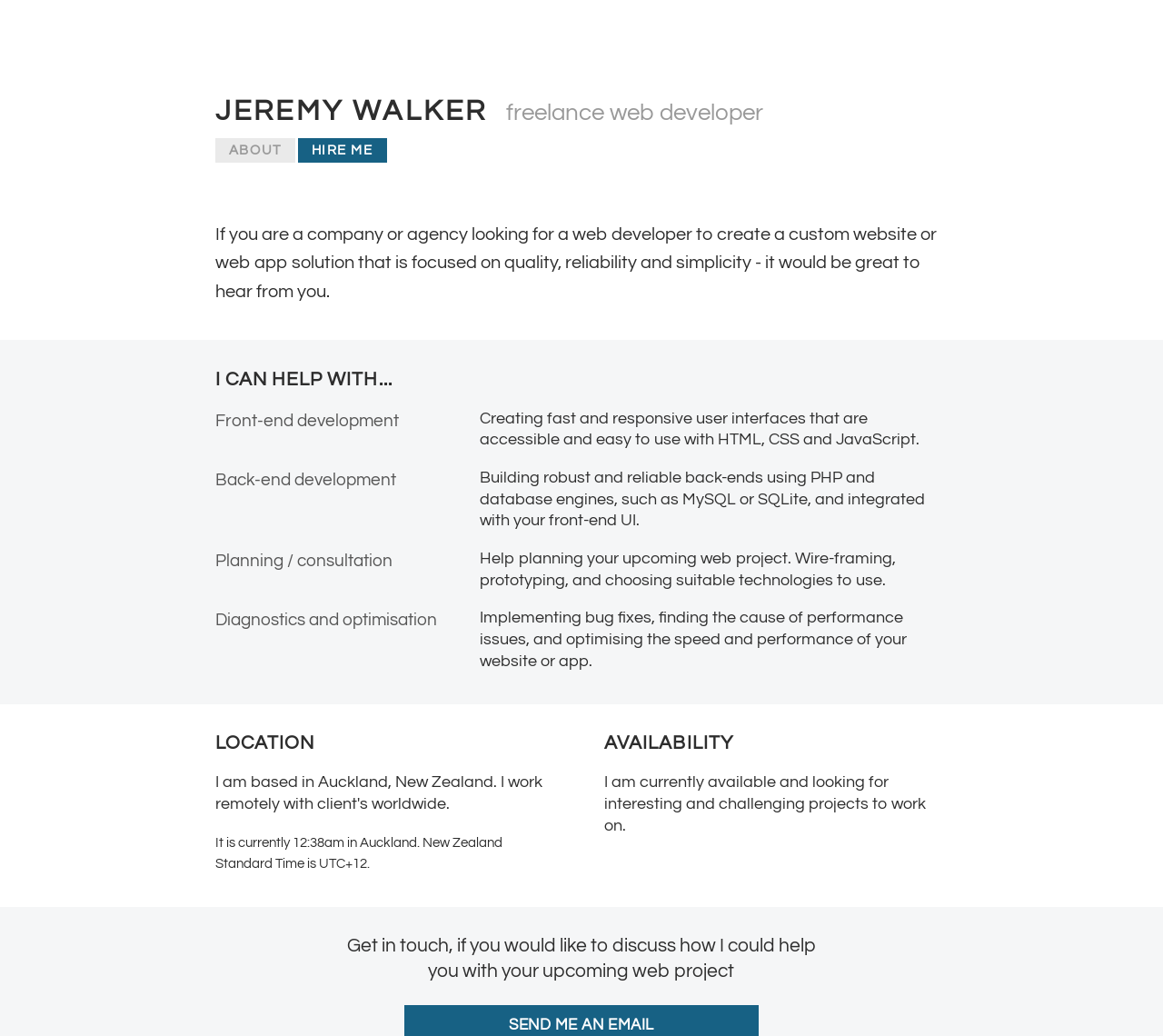Please give a short response to the question using one word or a phrase:
What is the purpose of contacting Jeremy Walker?

To discuss web projects